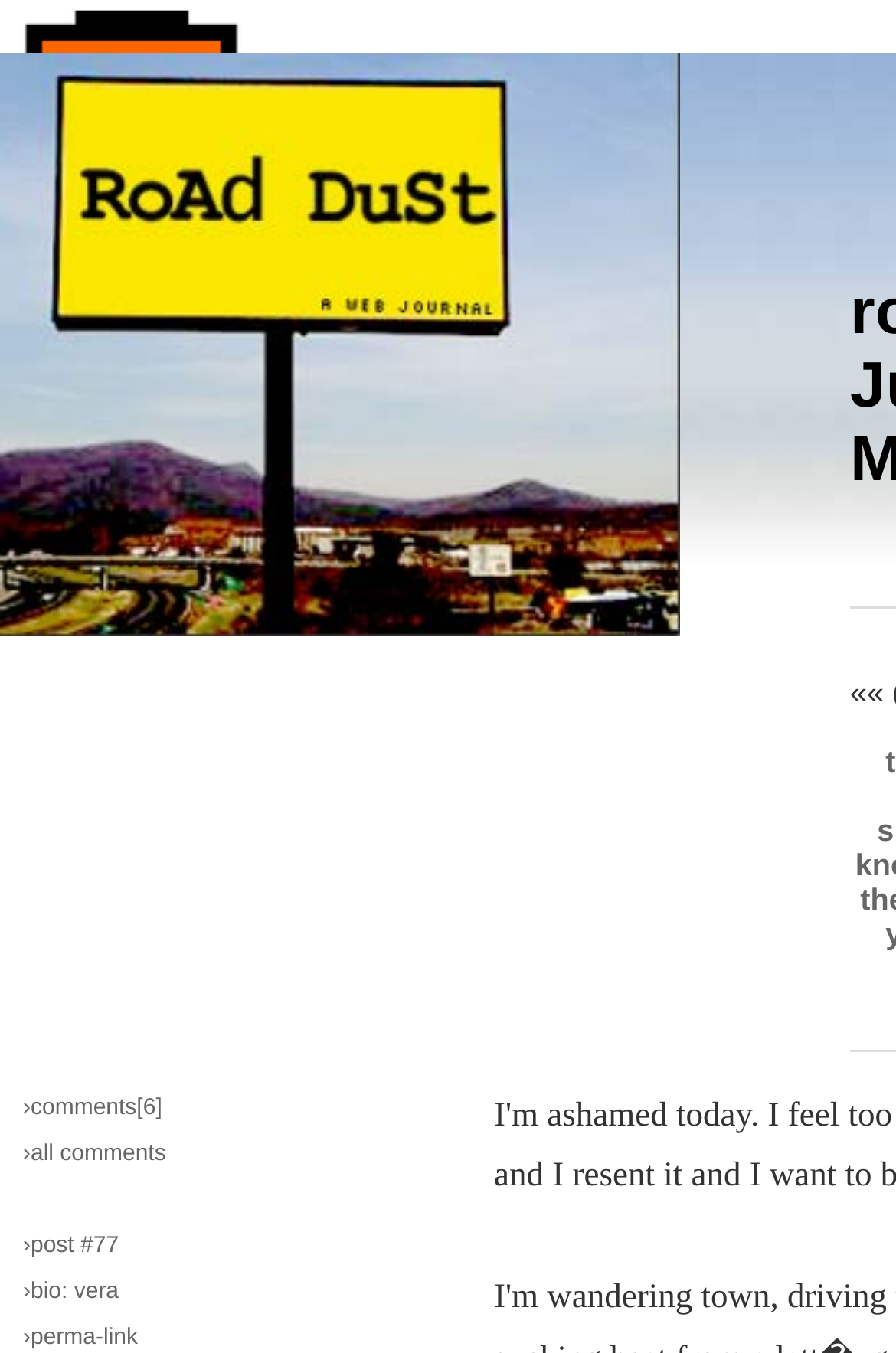How many links are in the top navigation?
Based on the screenshot, respond with a single word or phrase.

2